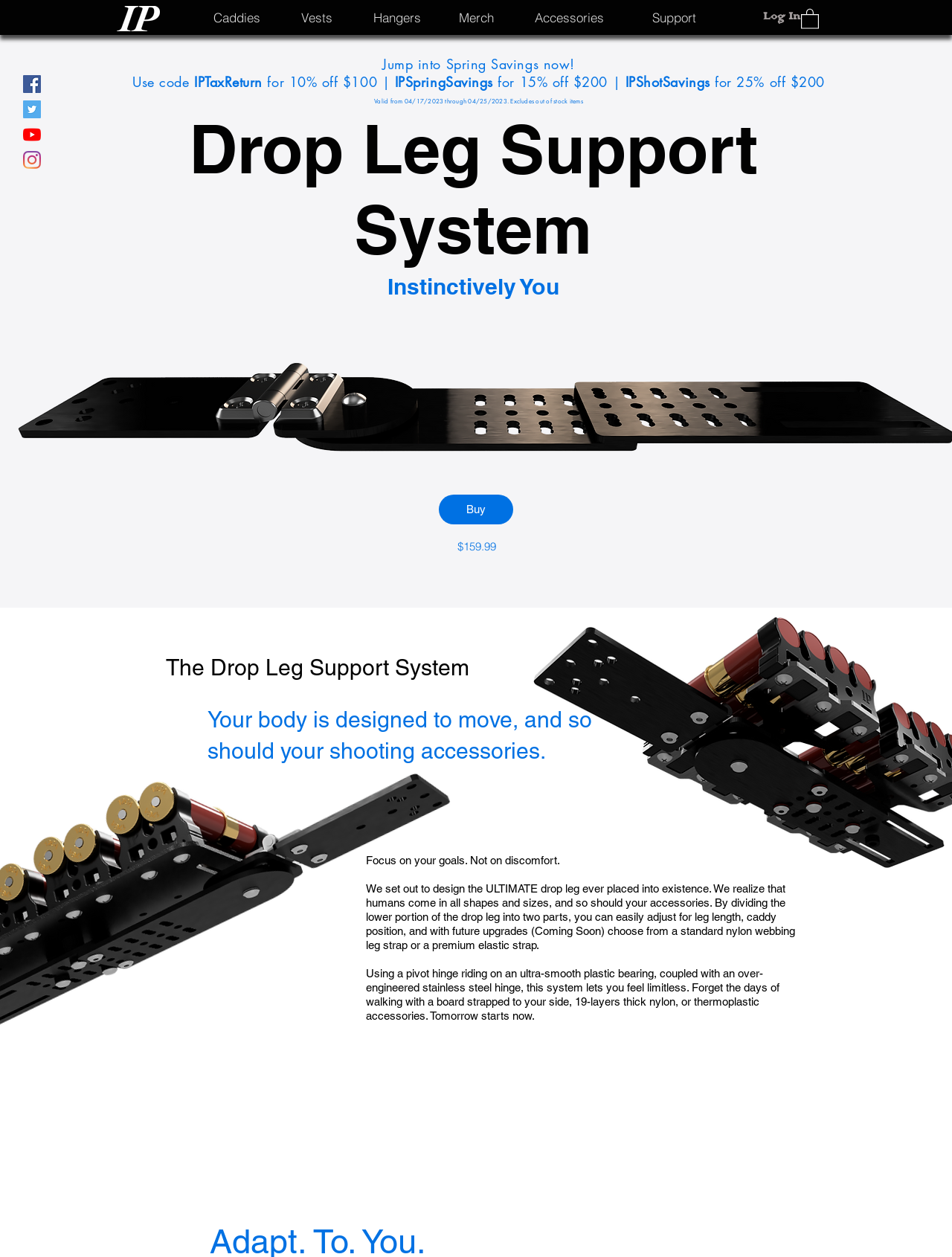What is the discount code for 10% off $100?
Answer the question with a thorough and detailed explanation.

I found the heading that announces the Spring Savings, which includes a discount code 'IPTaxReturn' for 10% off $100.